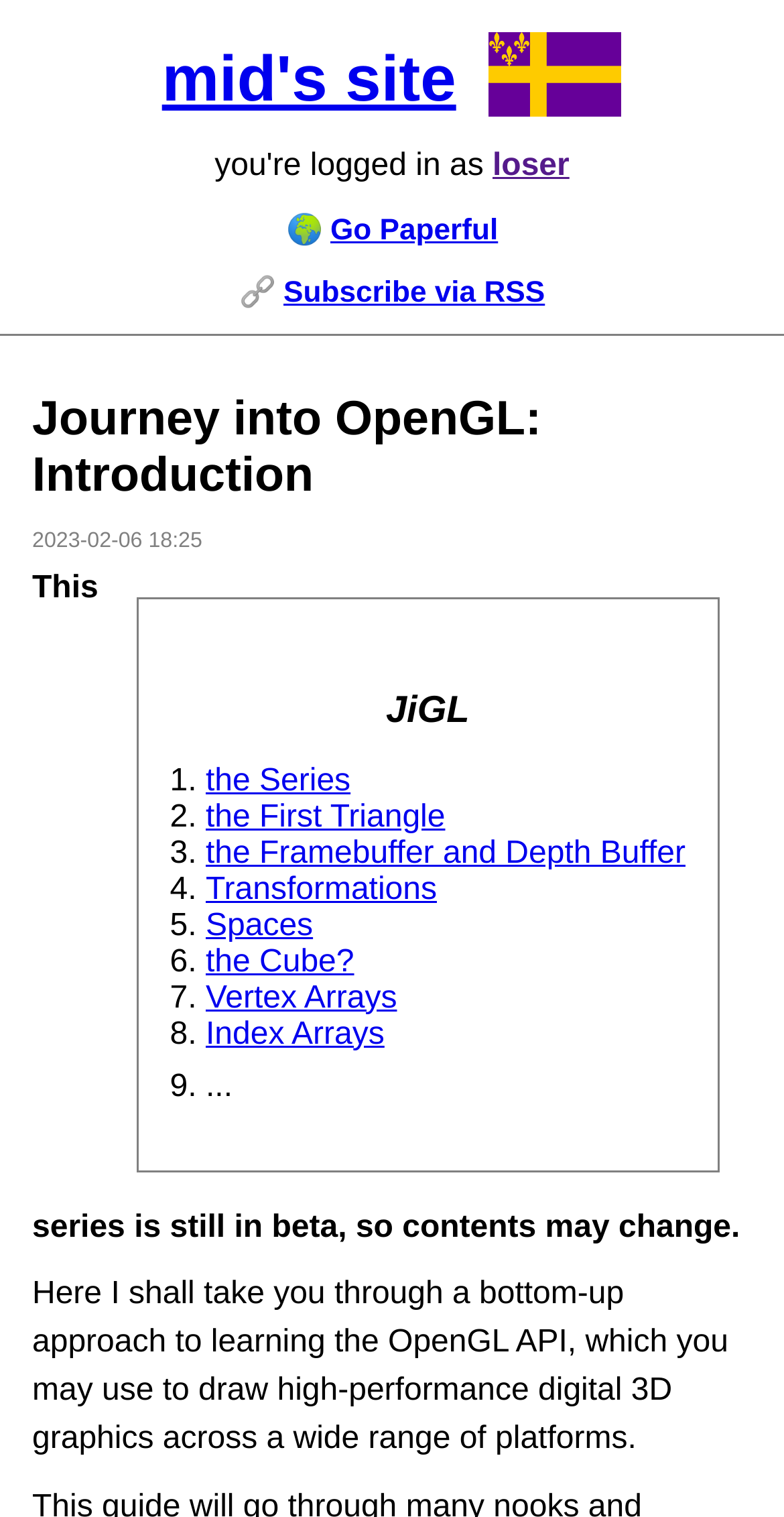How many topics are listed in the series?
Give a detailed response to the question by analyzing the screenshot.

The webpage lists 9 topics in the series, which are numbered from 1 to 9, including 'the Series', 'the First Triangle', 'the Framebuffer and Depth Buffer', and so on.